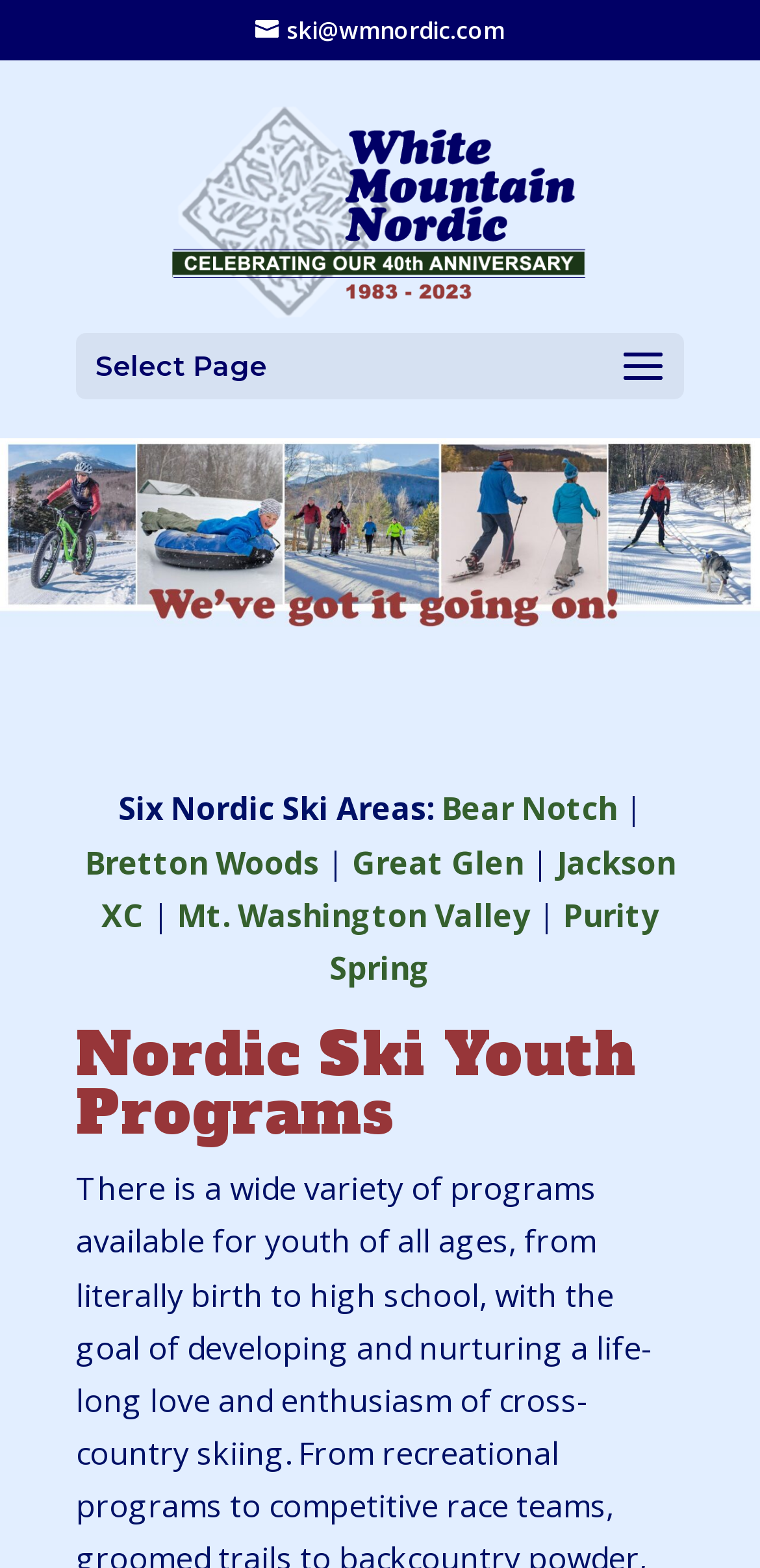What is the purpose of the webpage?
Please give a well-detailed answer to the question.

I analyzed the content of the webpage and found that it lists Nordic ski areas and has a heading 'Nordic Ski Youth Programs', which suggests that the purpose of the webpage is to promote Nordic ski youth programs.